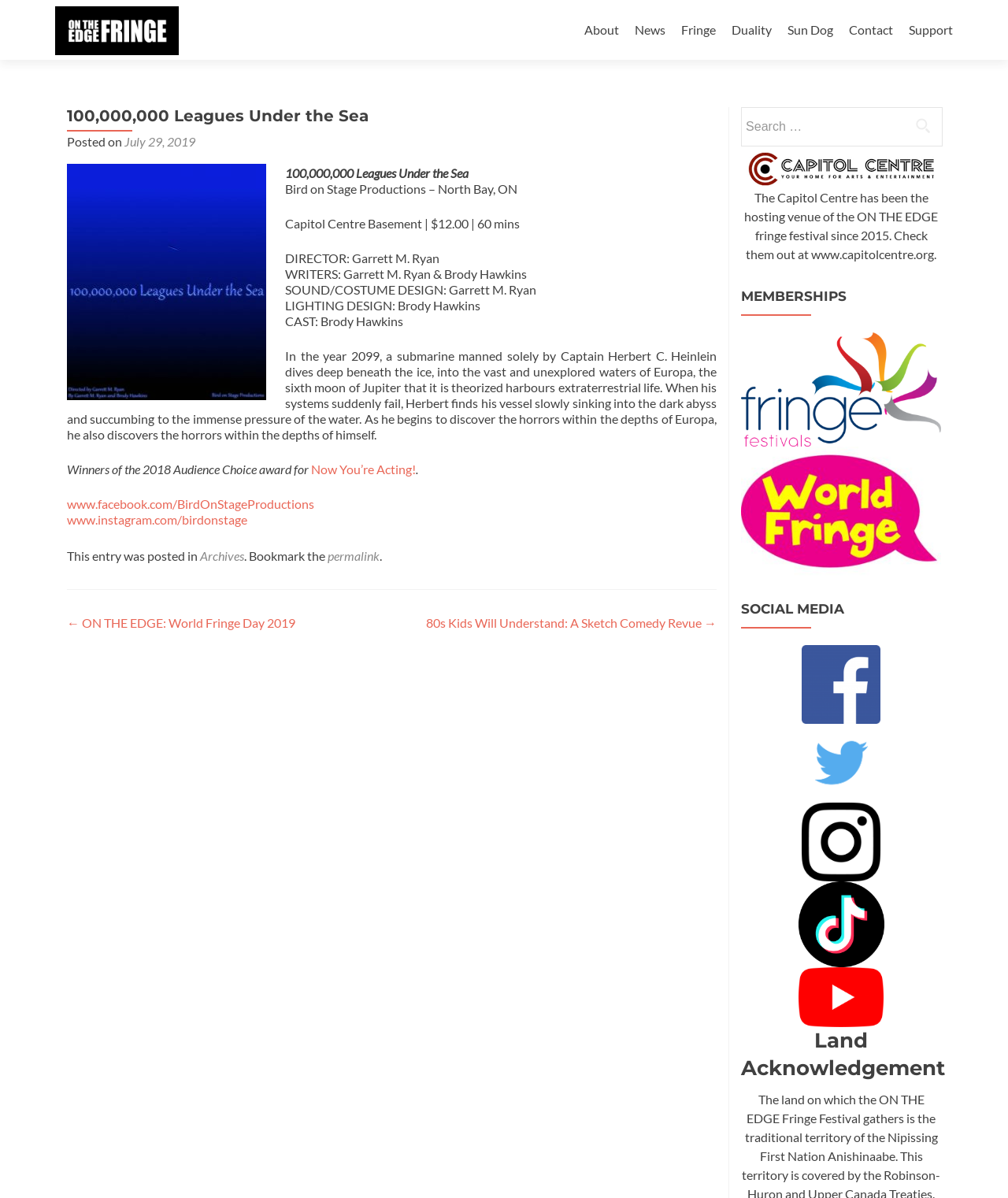Locate the bounding box coordinates of the element I should click to achieve the following instruction: "Search for something".

[0.898, 0.089, 0.934, 0.12]